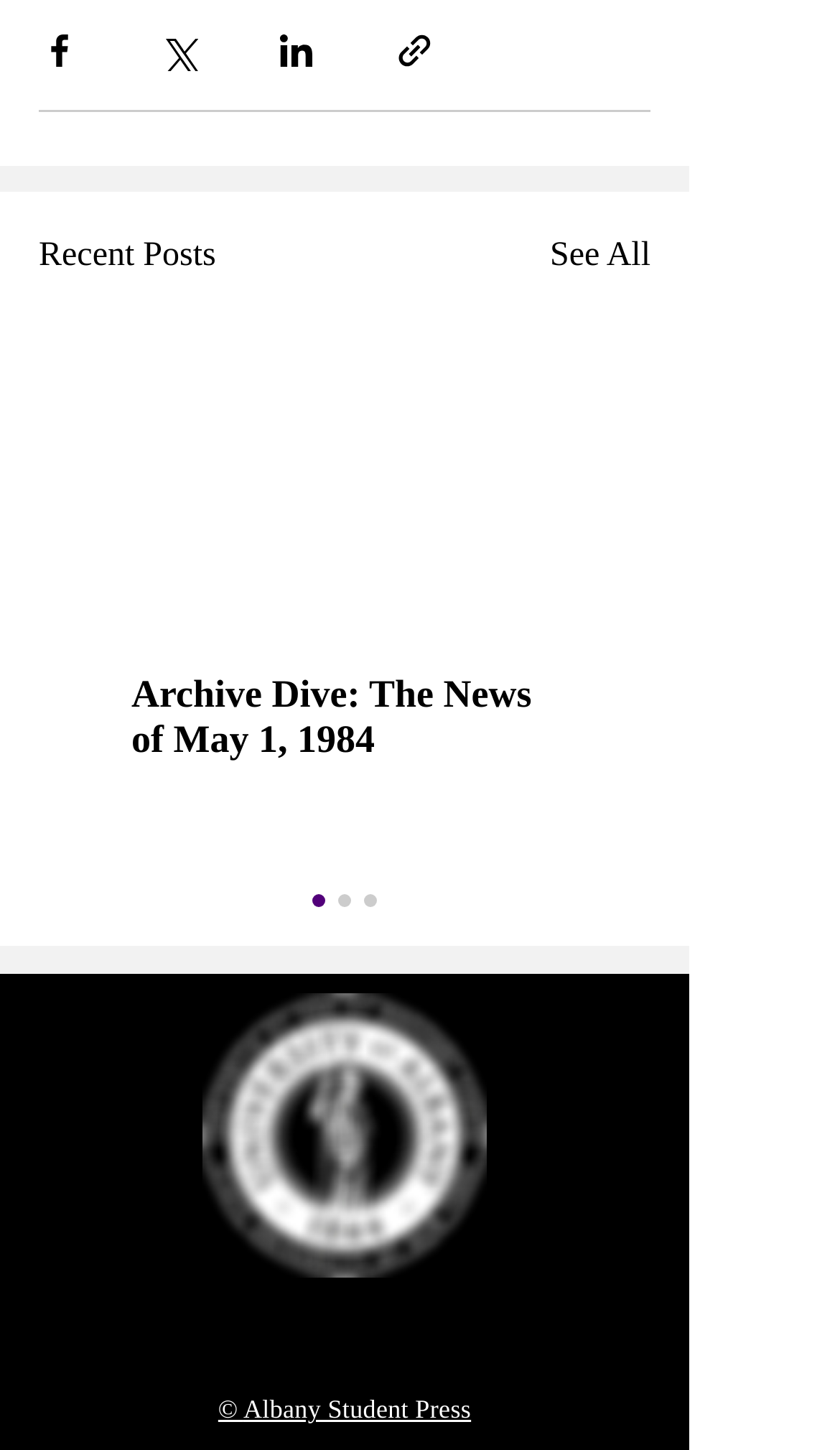Determine the bounding box for the UI element as described: "See All". The coordinates should be represented as four float numbers between 0 and 1, formatted as [left, top, right, bottom].

[0.655, 0.159, 0.774, 0.194]